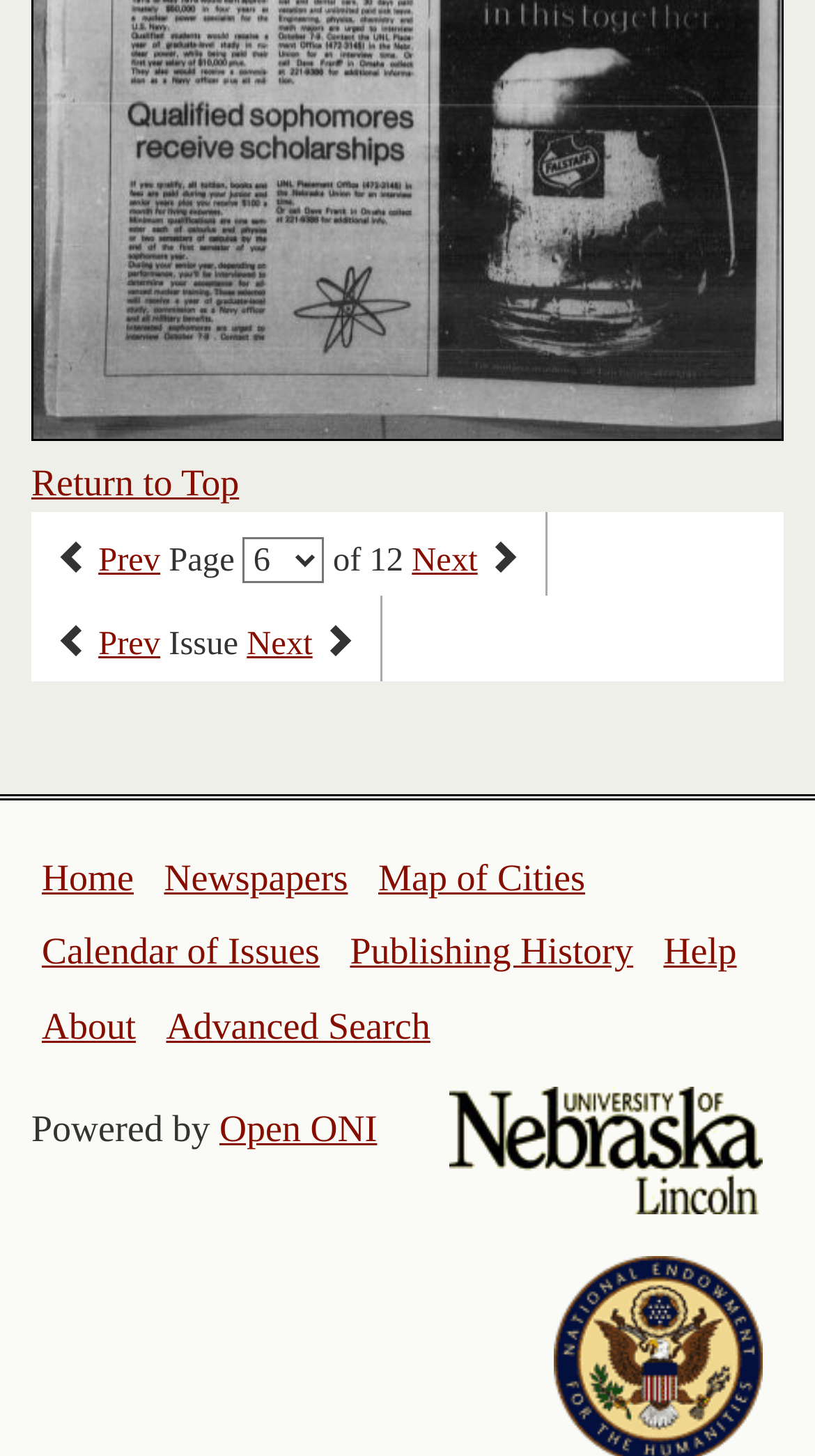How many navigation links are on the top?
Could you answer the question in a detailed manner, providing as much information as possible?

I counted the links on the top of the webpage, including 'Return to Top', 'Previous page', 'Next page', 'Previous issue', 'Next issue', 'Home', and 'Newspapers', which totals 7 navigation links.